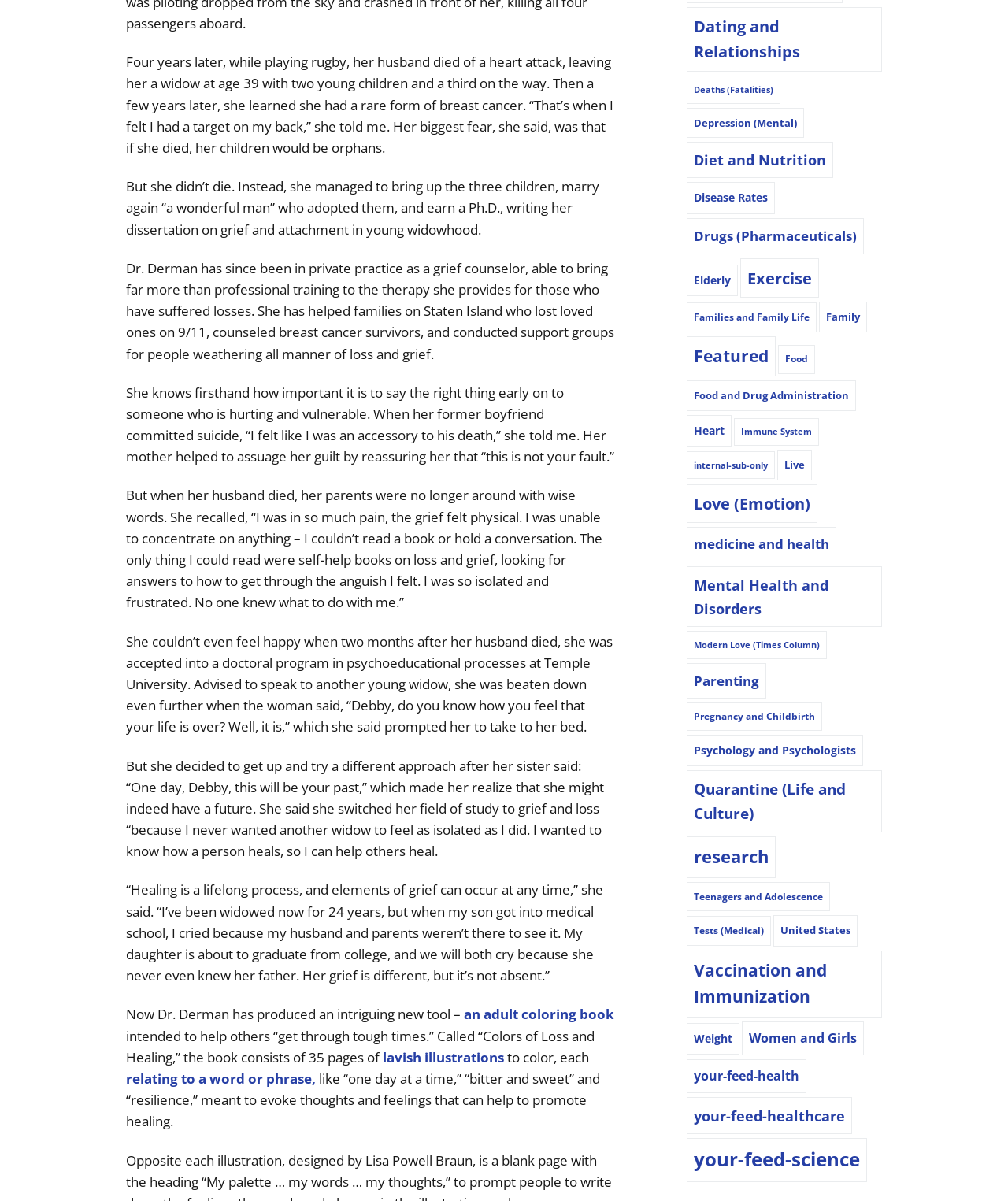Specify the bounding box coordinates (top-left x, top-left y, bottom-right x, bottom-right y) of the UI element in the screenshot that matches this description: Mental Health and Disorders

[0.681, 0.472, 0.875, 0.522]